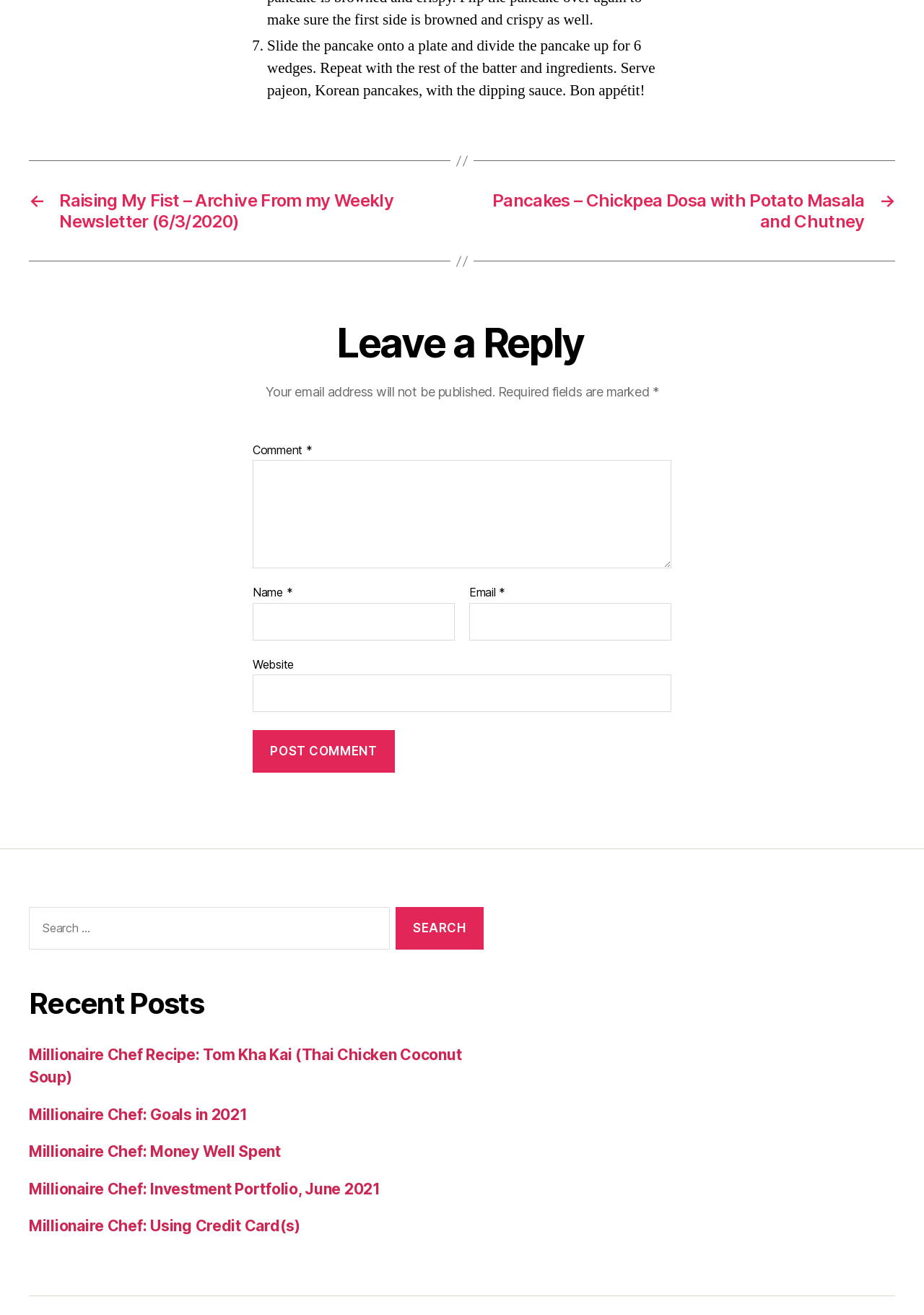Please identify the bounding box coordinates of the clickable area that will fulfill the following instruction: "Read the post 'Raising My Fist – Archive From my Weekly Newsletter'". The coordinates should be in the format of four float numbers between 0 and 1, i.e., [left, top, right, bottom].

[0.031, 0.145, 0.484, 0.176]